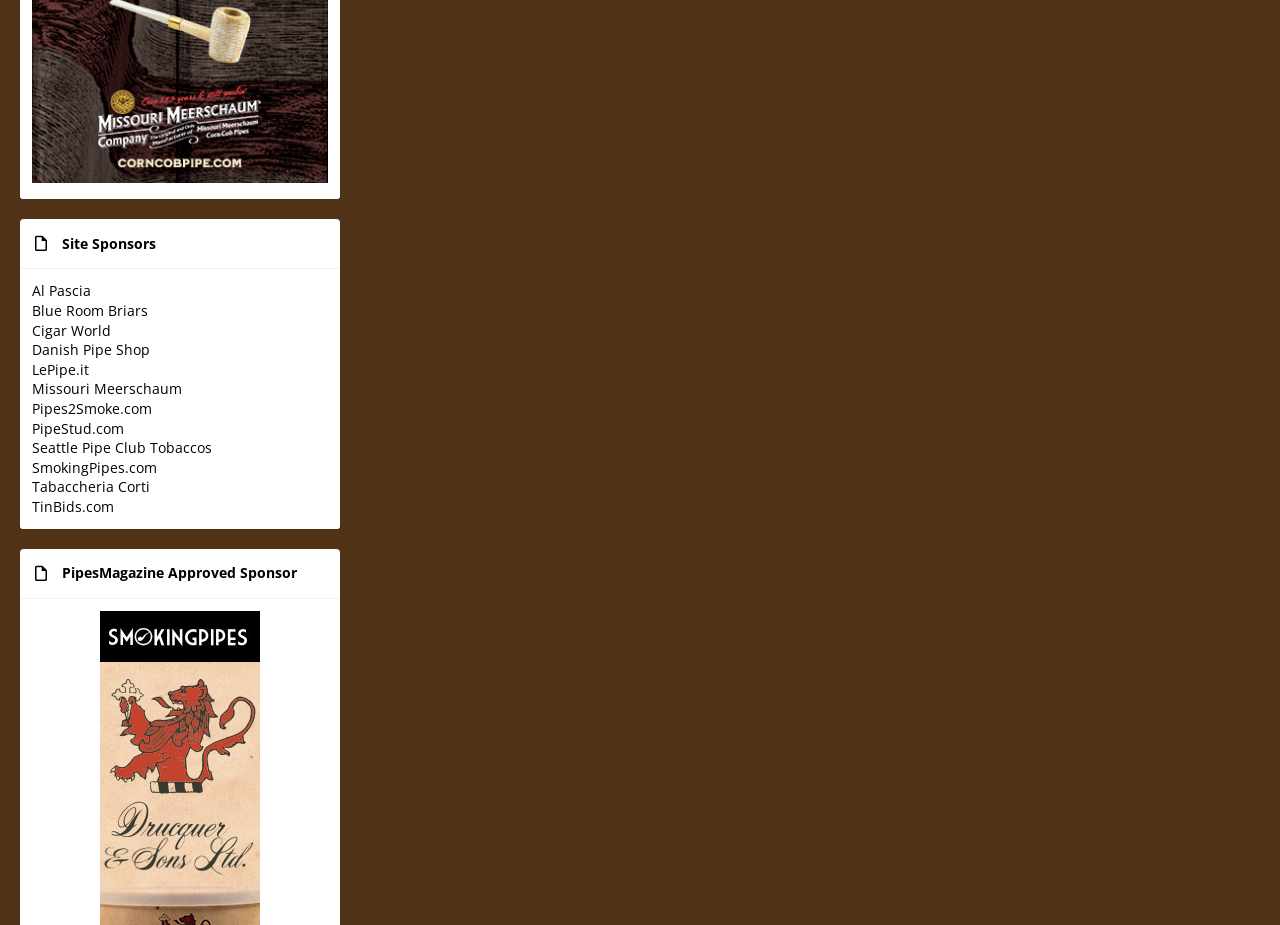Using the information shown in the image, answer the question with as much detail as possible: What is the location of the user 'mav'?

I found the answer by looking at the link element with the text 'Shenandoah Vally Virginia' which is located under the user 'mav' information.